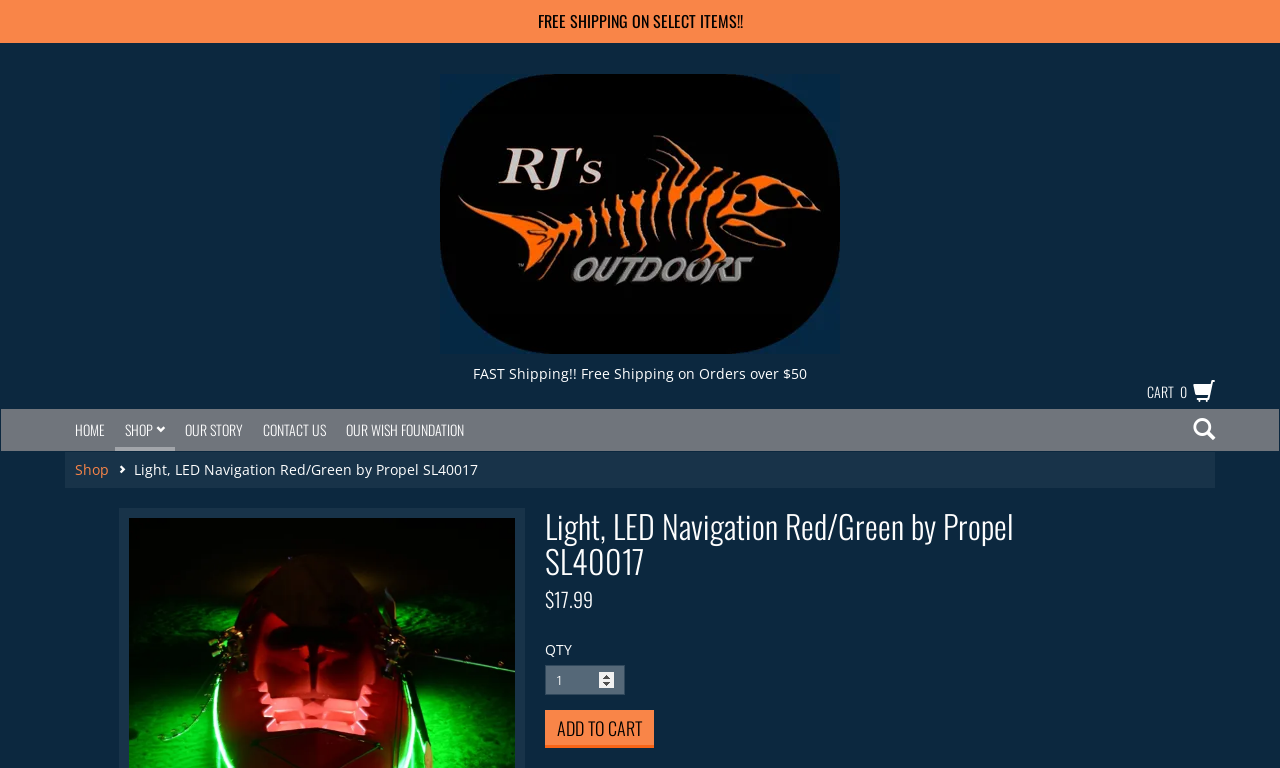Please provide the main heading of the webpage content.

Light, LED Navigation Red/Green by Propel SL40017